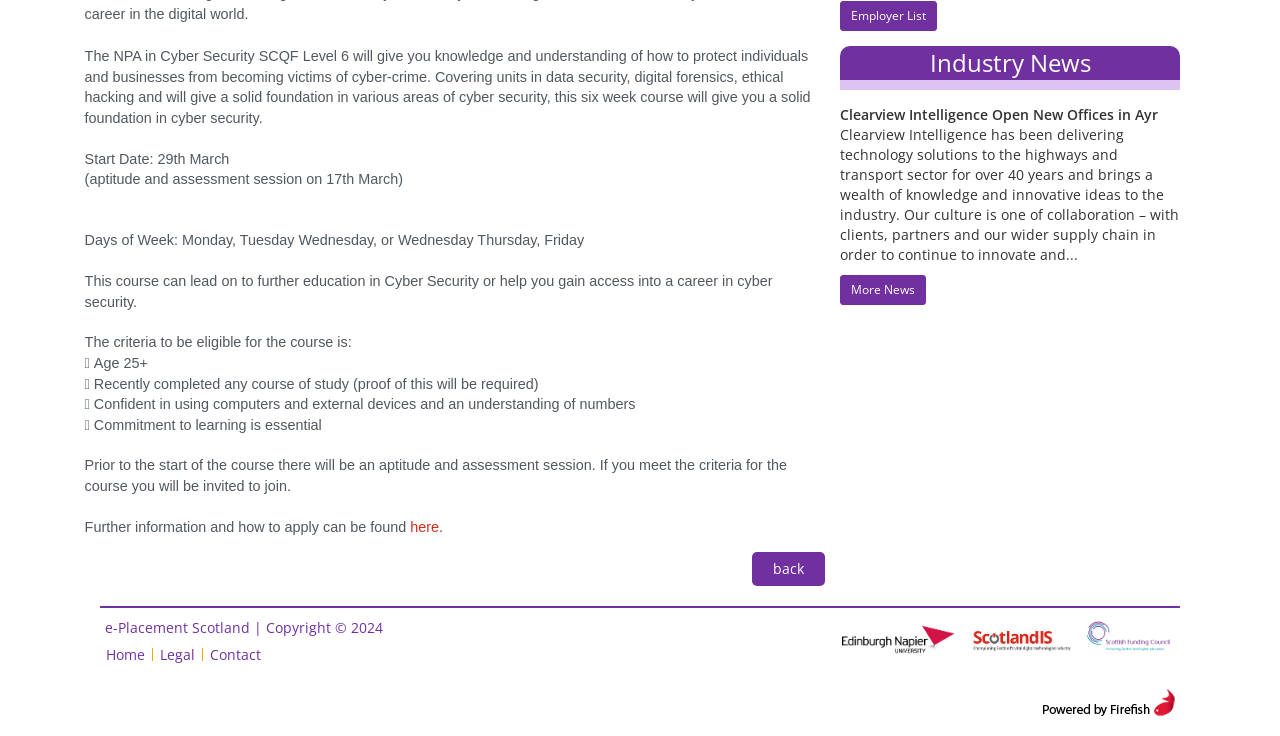For the given element description Contact, determine the bounding box coordinates of the UI element. The coordinates should follow the format (top-left x, top-left y, bottom-right x, bottom-right y) and be within the range of 0 to 1.

[0.164, 0.877, 0.204, 0.902]